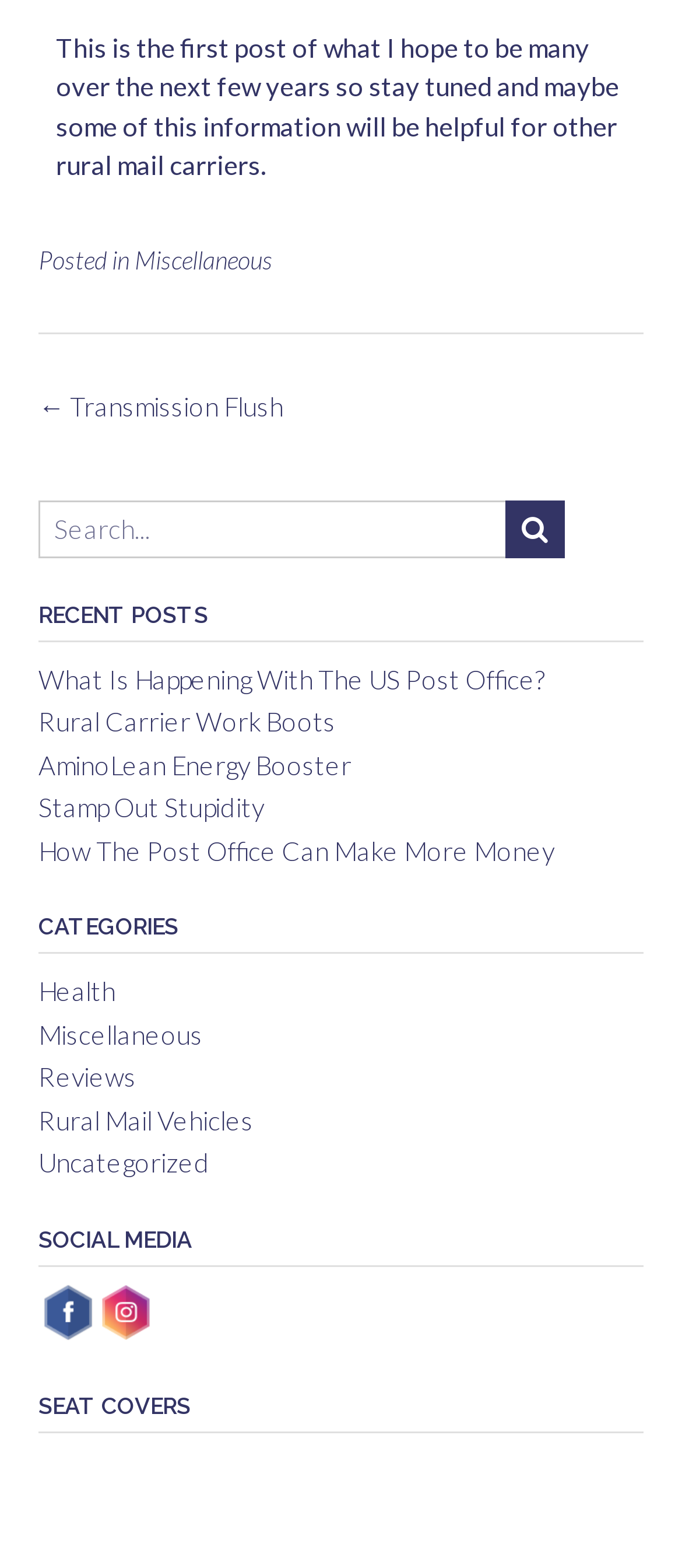What is the name of the section that lists recent posts?
Please use the image to provide a one-word or short phrase answer.

RECENT POSTS